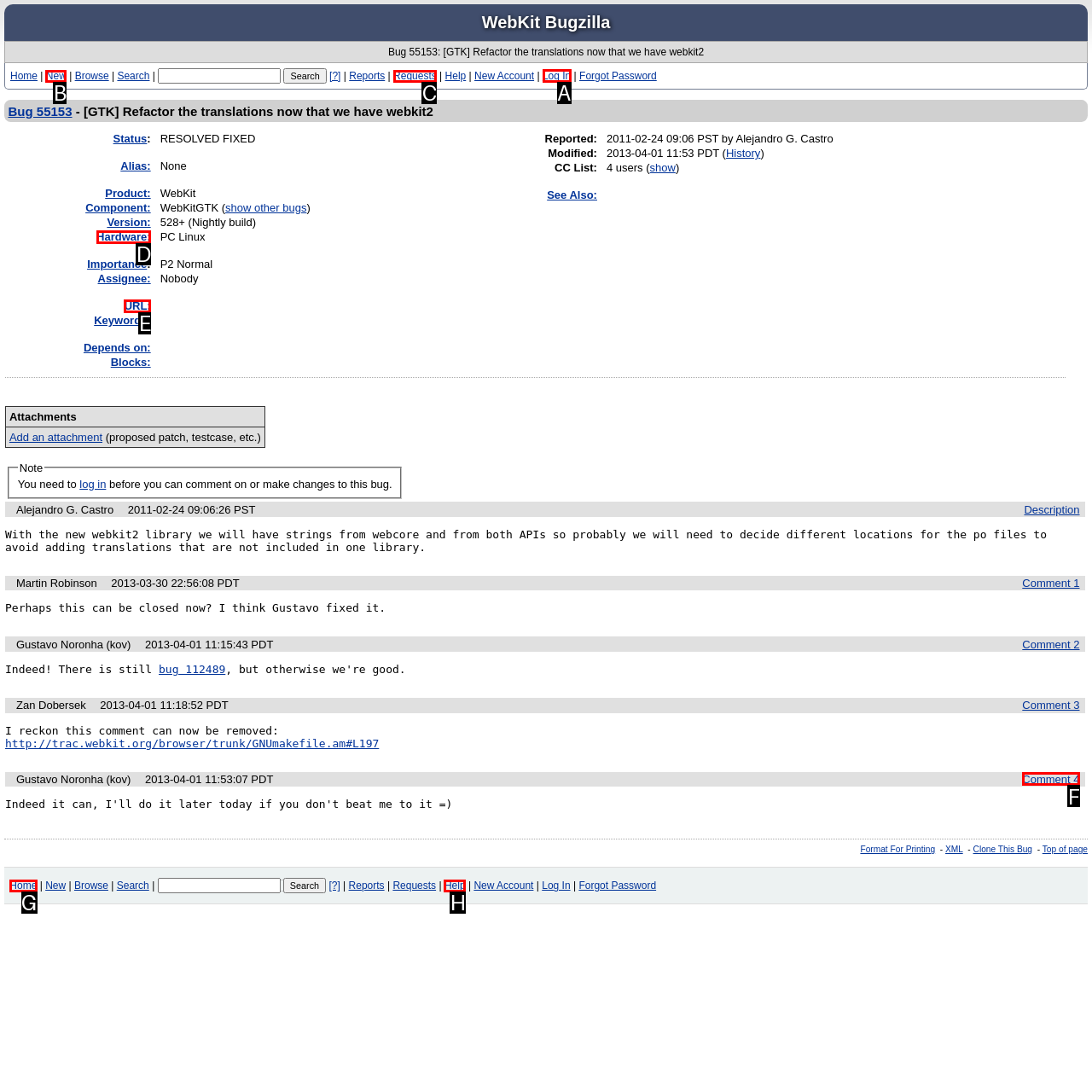Please indicate which HTML element to click in order to fulfill the following task: Log in to the system Respond with the letter of the chosen option.

A